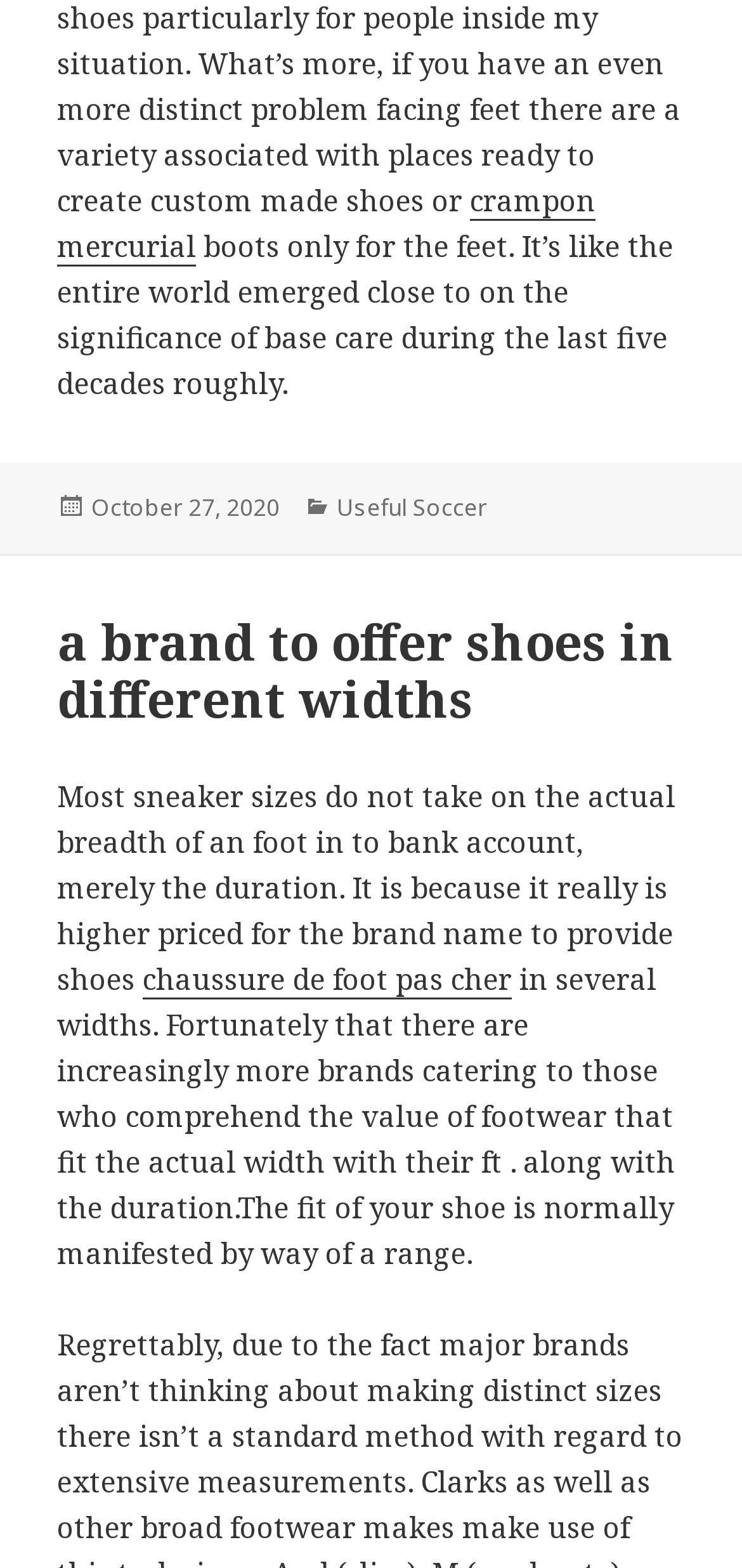What is the language of the article?
Please provide a comprehensive answer based on the contents of the image.

I found the language of the article by reading the text content of the webpage, which appears to be written in English.